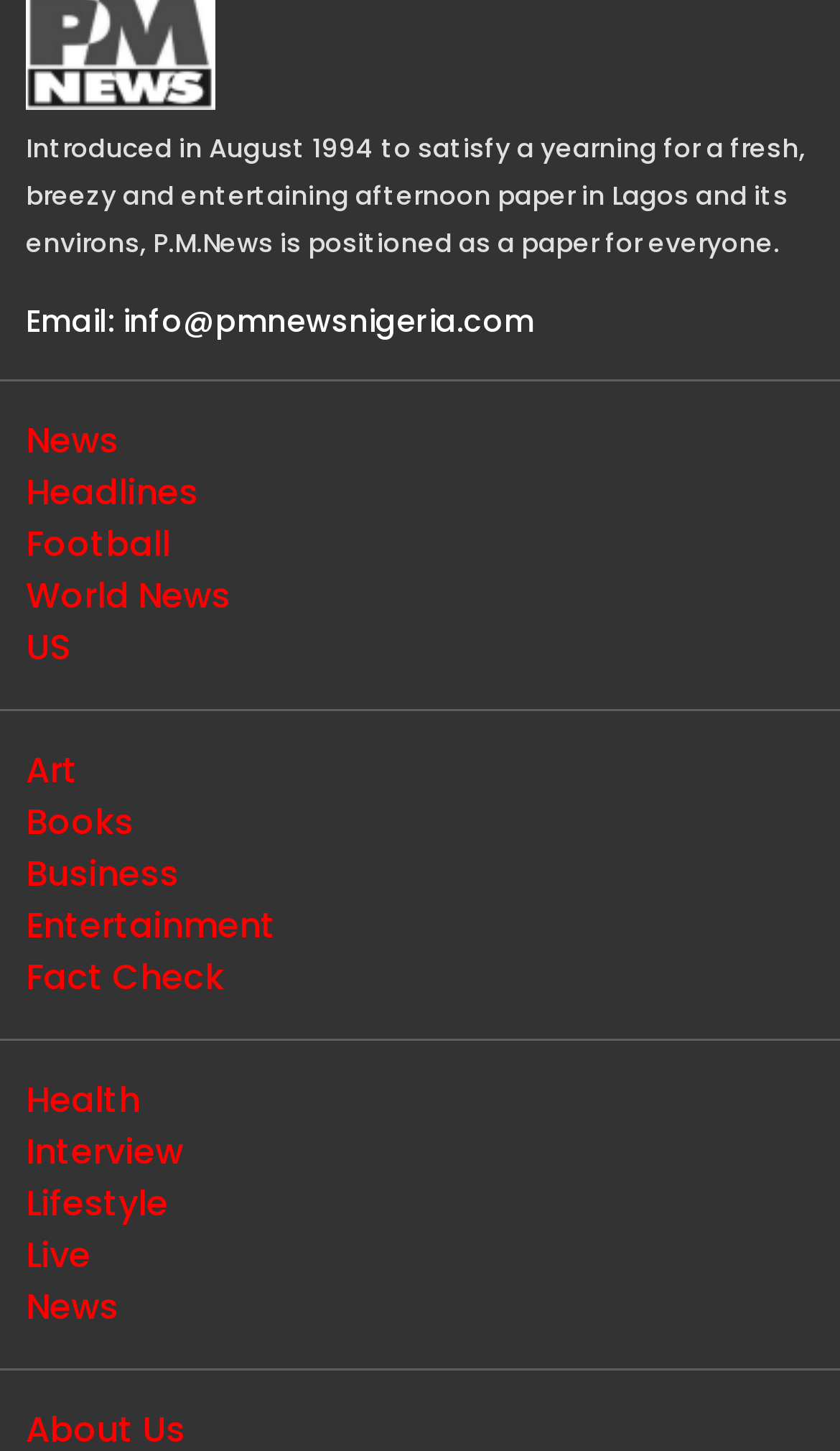Return the bounding box coordinates of the UI element that corresponds to this description: "value="Request to be Facilitator"". The coordinates must be given as four float numbers in the range of 0 and 1, [left, top, right, bottom].

None